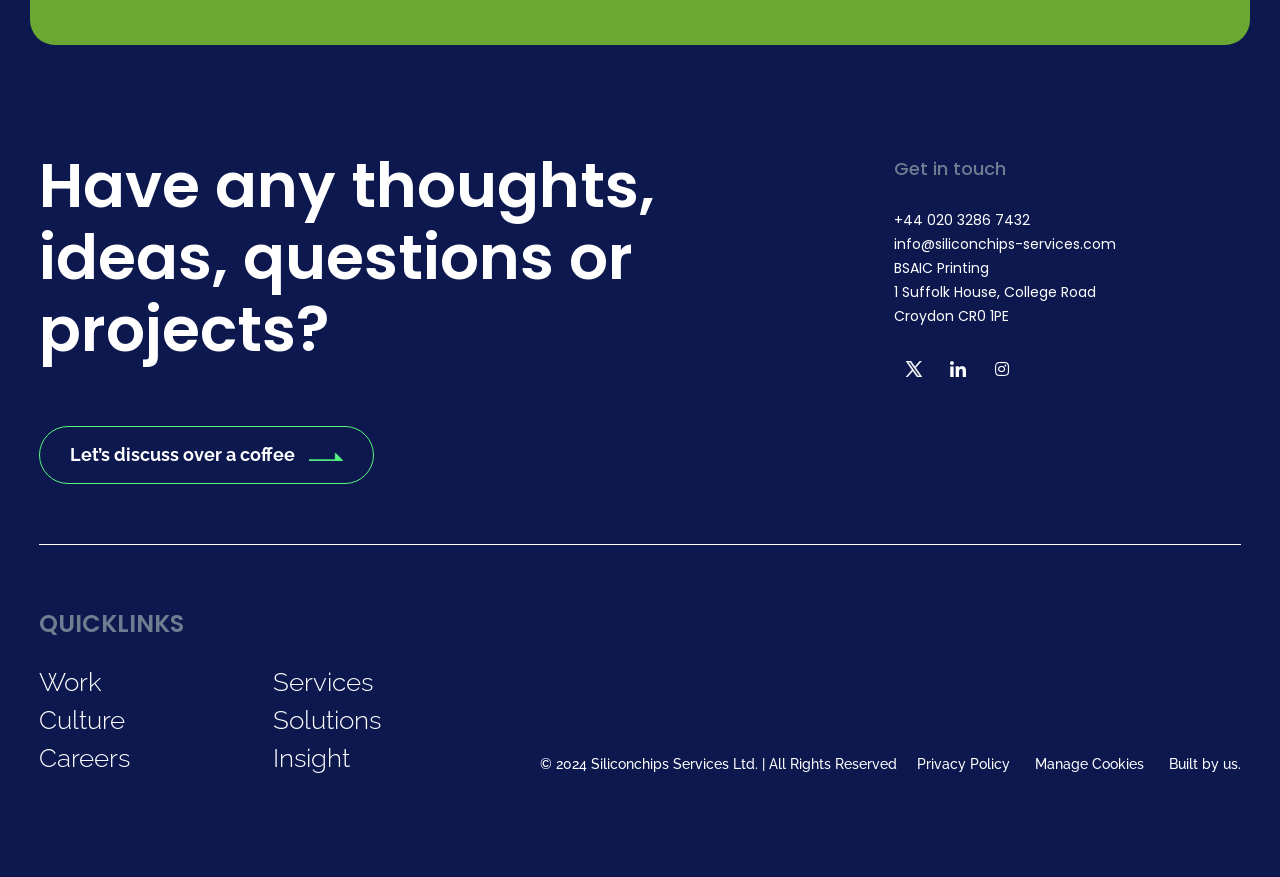What is the company's copyright year?
Look at the image and respond with a single word or a short phrase.

2024